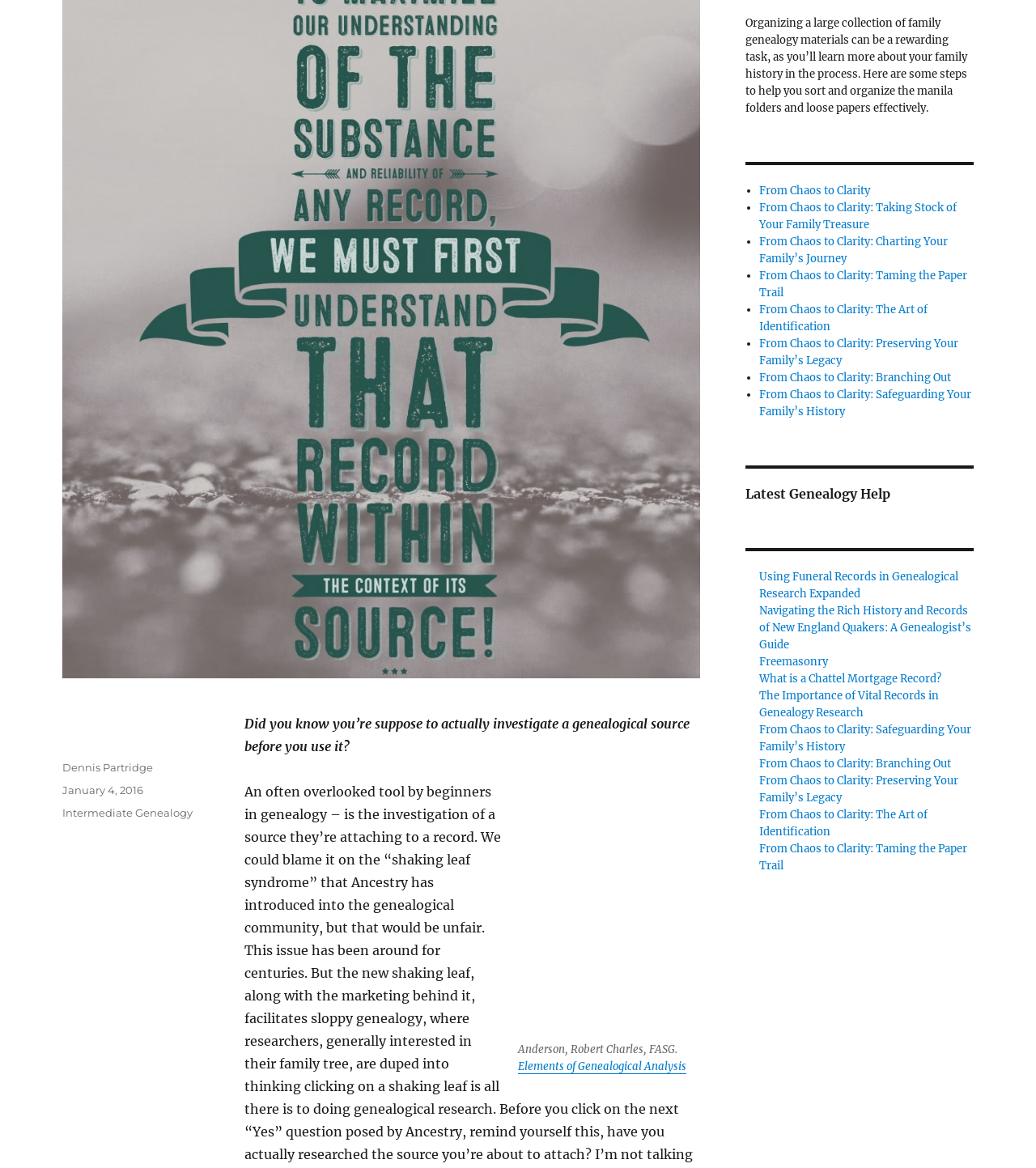Answer succinctly with a single word or phrase:
What is the title of the section below the quote?

Latest Genealogy Help